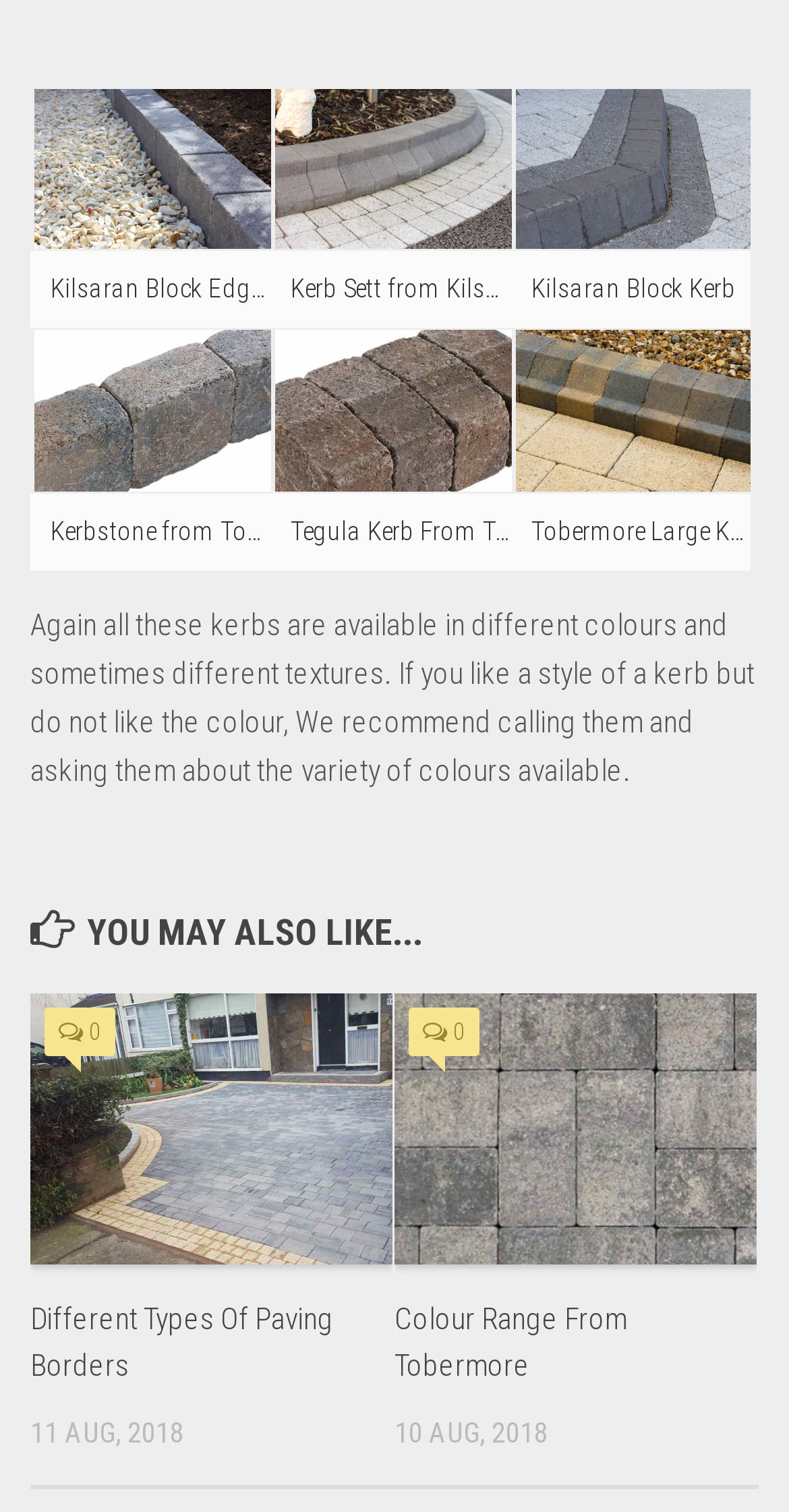Please locate the clickable area by providing the bounding box coordinates to follow this instruction: "Check the date '11 AUG, 2018'".

[0.038, 0.937, 0.233, 0.958]